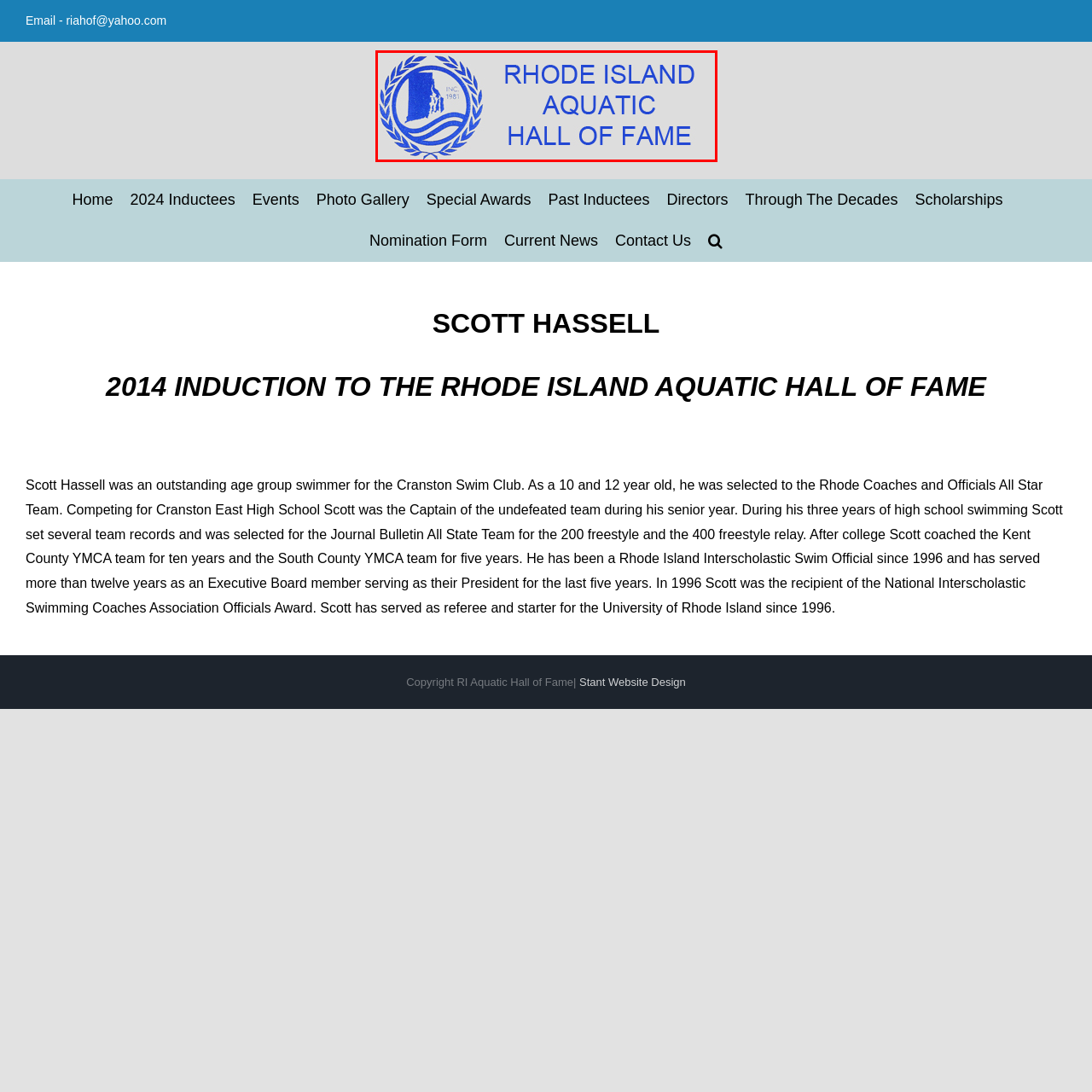Focus your attention on the image enclosed by the red boundary and provide a thorough answer to the question that follows, based on the image details: What is the shape that encapsulates the state of Rhode Island?

According to the caption, the state of Rhode Island with figures of swimmers emerging from waves is 'encapsulated within an ornate laurel wreath', indicating that the shape surrounding the state is a laurel wreath.